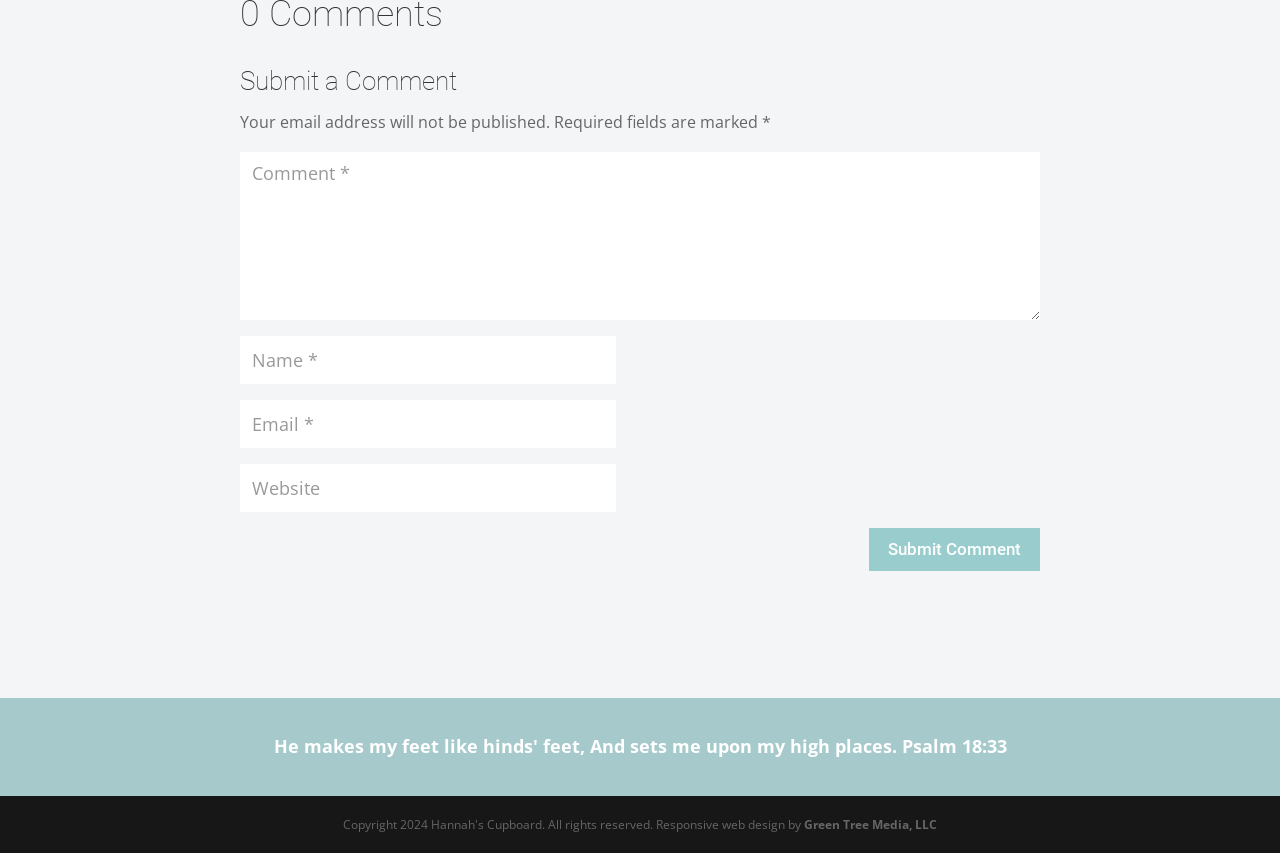What is the purpose of the form?
Using the information presented in the image, please offer a detailed response to the question.

The webpage has a form with fields for name, email, and comment, and a submit button, indicating that the purpose of the form is to submit a comment.